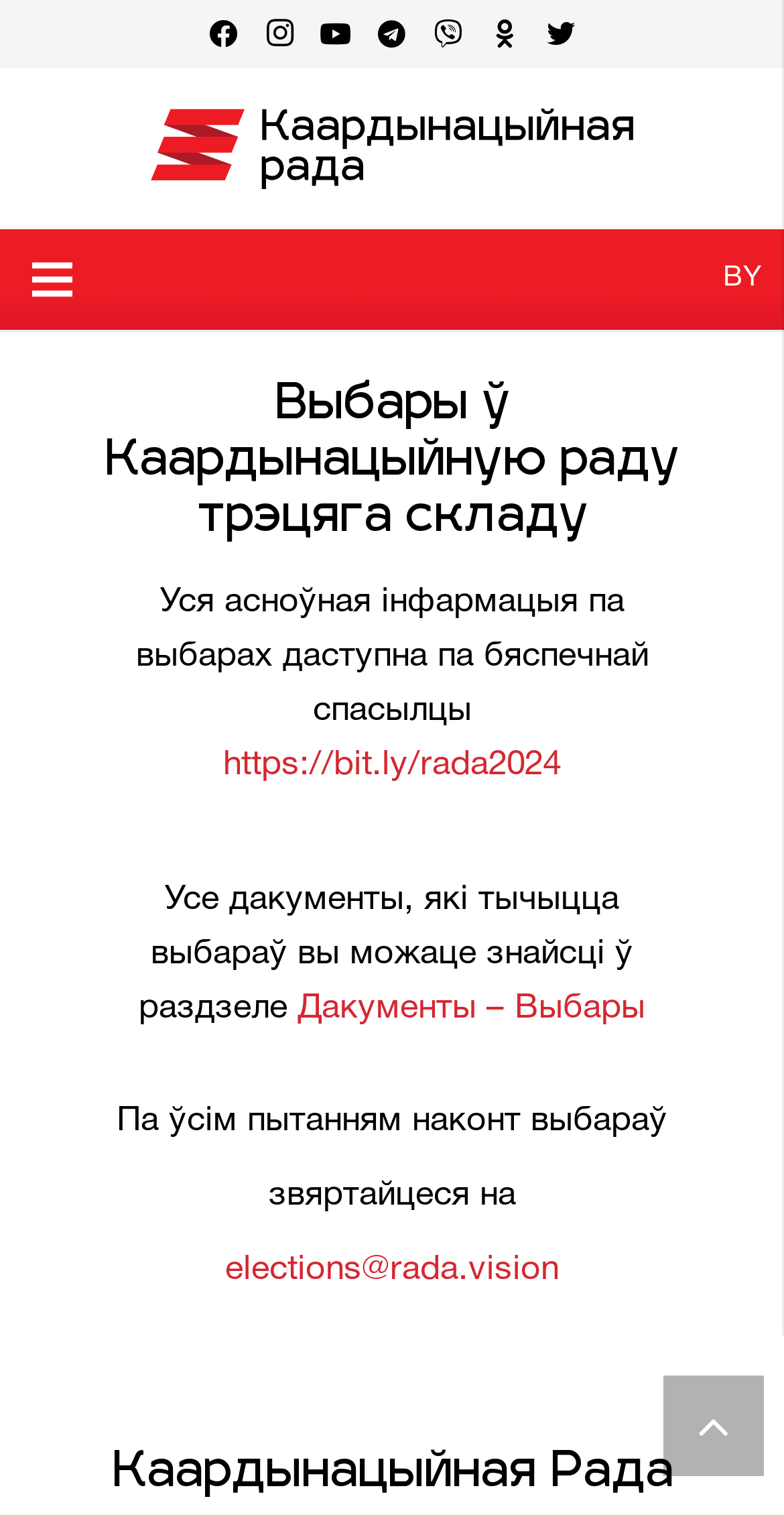Please specify the bounding box coordinates in the format (top-left x, top-left y, bottom-right x, bottom-right y), with all values as floating point numbers between 0 and 1. Identify the bounding box of the UI element described by: aria-label="Facebook" title="Facebook"

[0.249, 0.004, 0.321, 0.041]